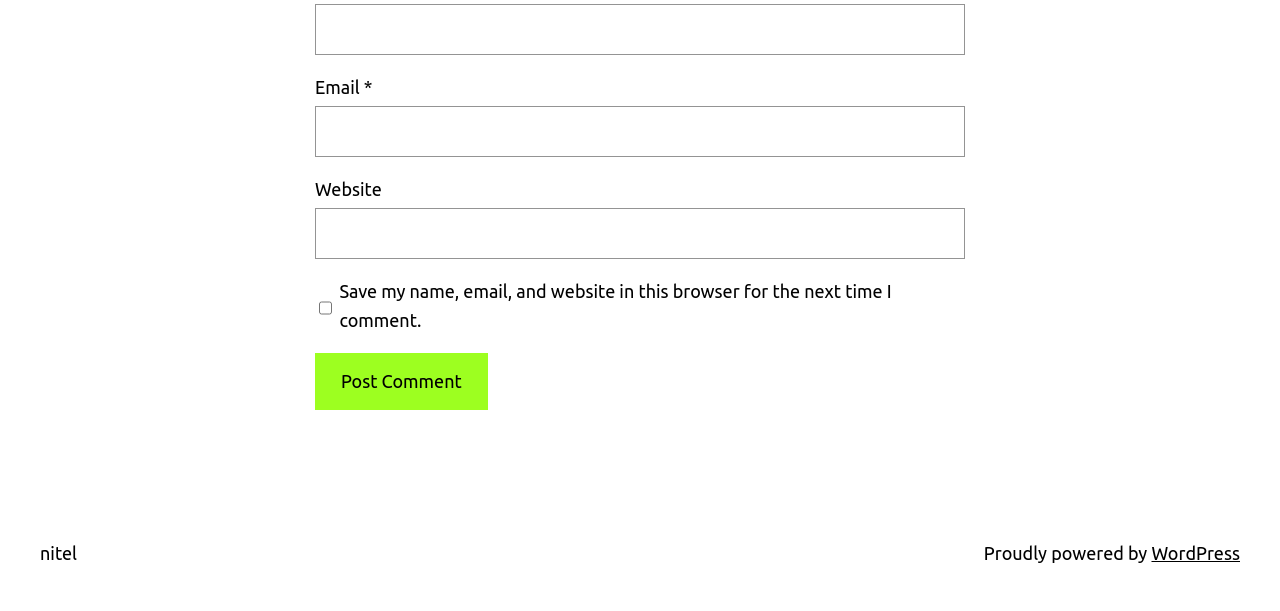Determine the bounding box coordinates (top-left x, top-left y, bottom-right x, bottom-right y) of the UI element described in the following text: name="submit" value="Post Comment"

[0.246, 0.578, 0.381, 0.671]